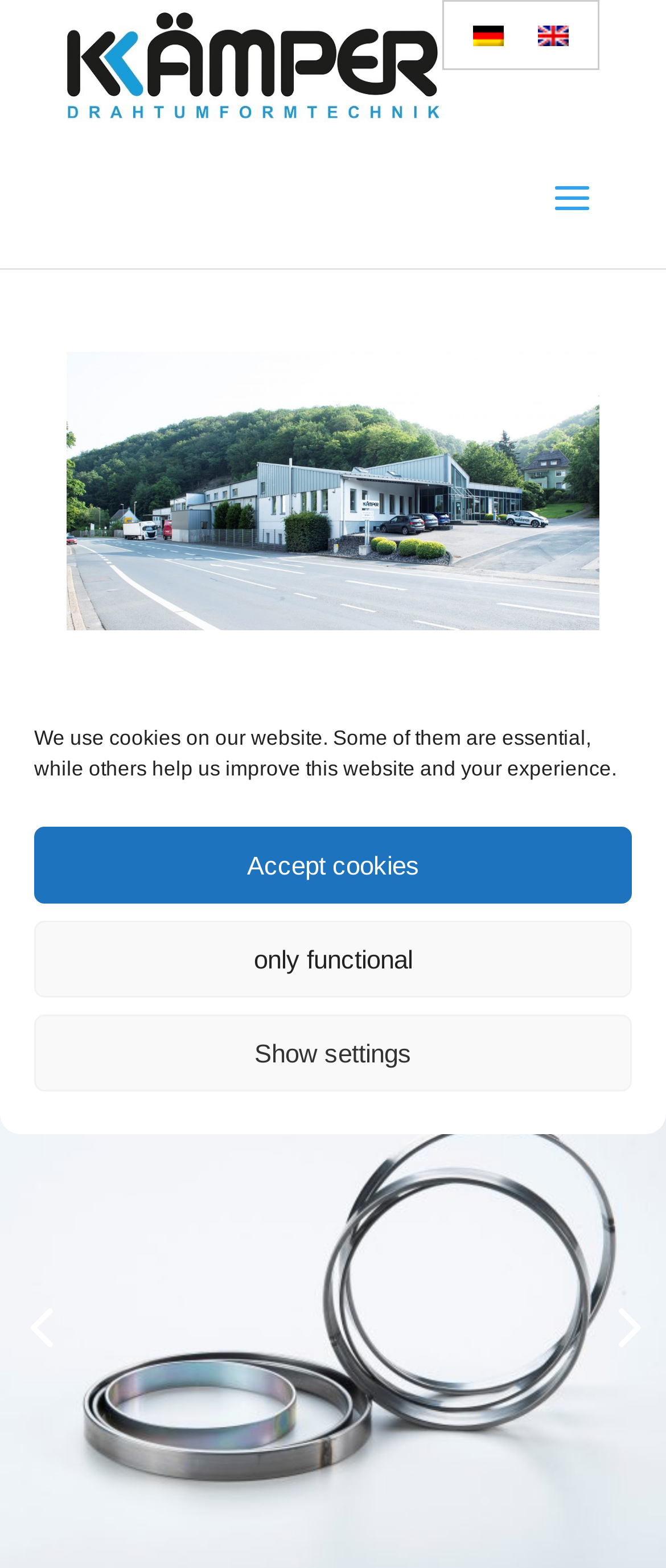Provide a thorough description of the webpage you see.

The webpage is about Wilh. Kämper GmbH u. Co KG, a company specializing in wire forming technology. At the top of the page, there is a cookie consent management dialog with a message explaining the use of cookies on the website. Below the dialog, there are three buttons to manage cookie settings.

On the top-right corner, there are two language options, German and English, each represented by a flag icon and a link. 

The company's logo, "Kämper", is displayed prominently at the top-left corner, accompanied by a larger image that spans across the top section of the page. 

Below the logo, there is a heading that introduces the company, highlighting its tradition and innovation in wire forming technology since 1888. A brief description of the company's capabilities and customer-oriented approach follows the heading.

At the bottom of the page, there are two links, "4" and "5", which may represent pagination or navigation options.